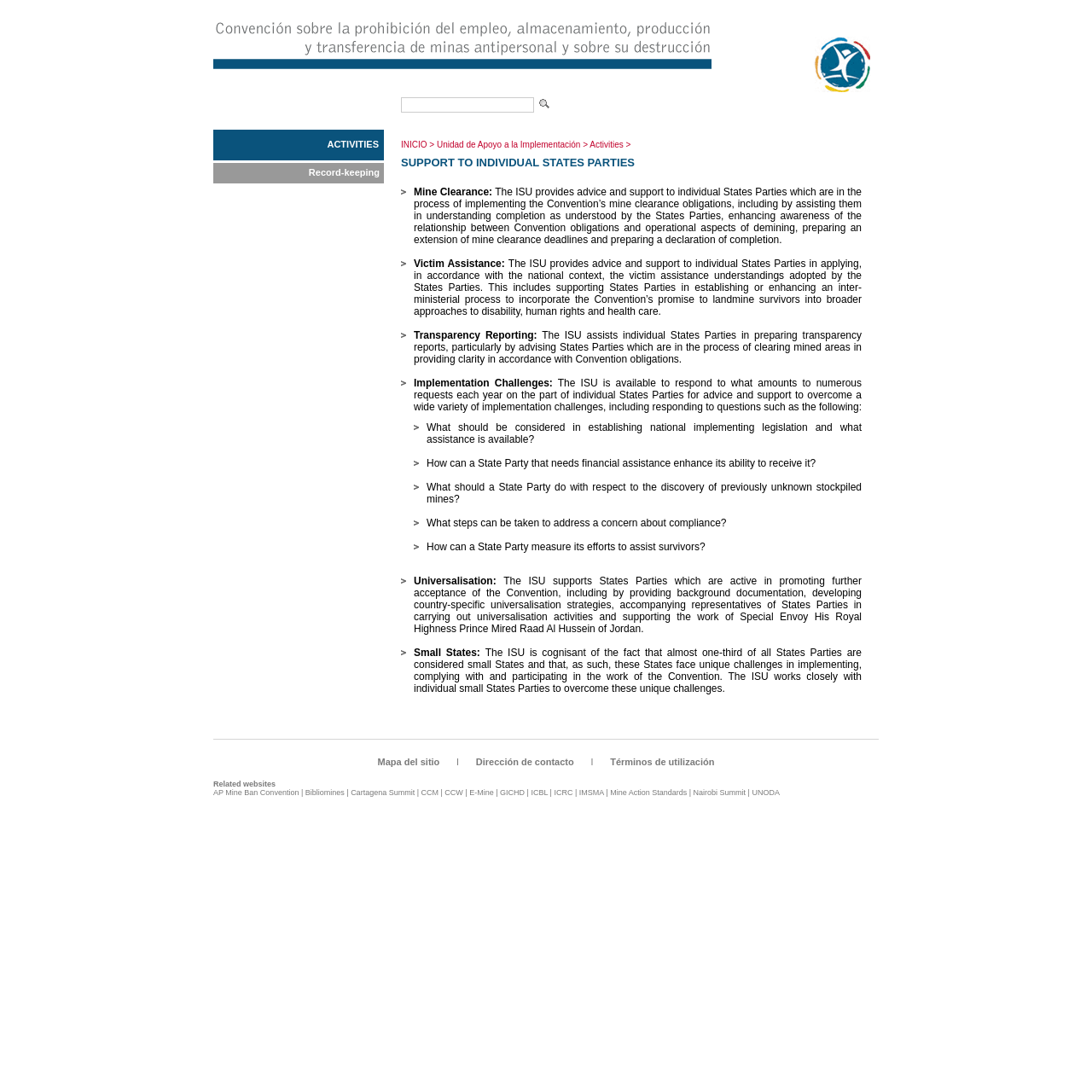Specify the bounding box coordinates of the element's region that should be clicked to achieve the following instruction: "Read the article about Fort Lauderdale’s economy". The bounding box coordinates consist of four float numbers between 0 and 1, in the format [left, top, right, bottom].

None